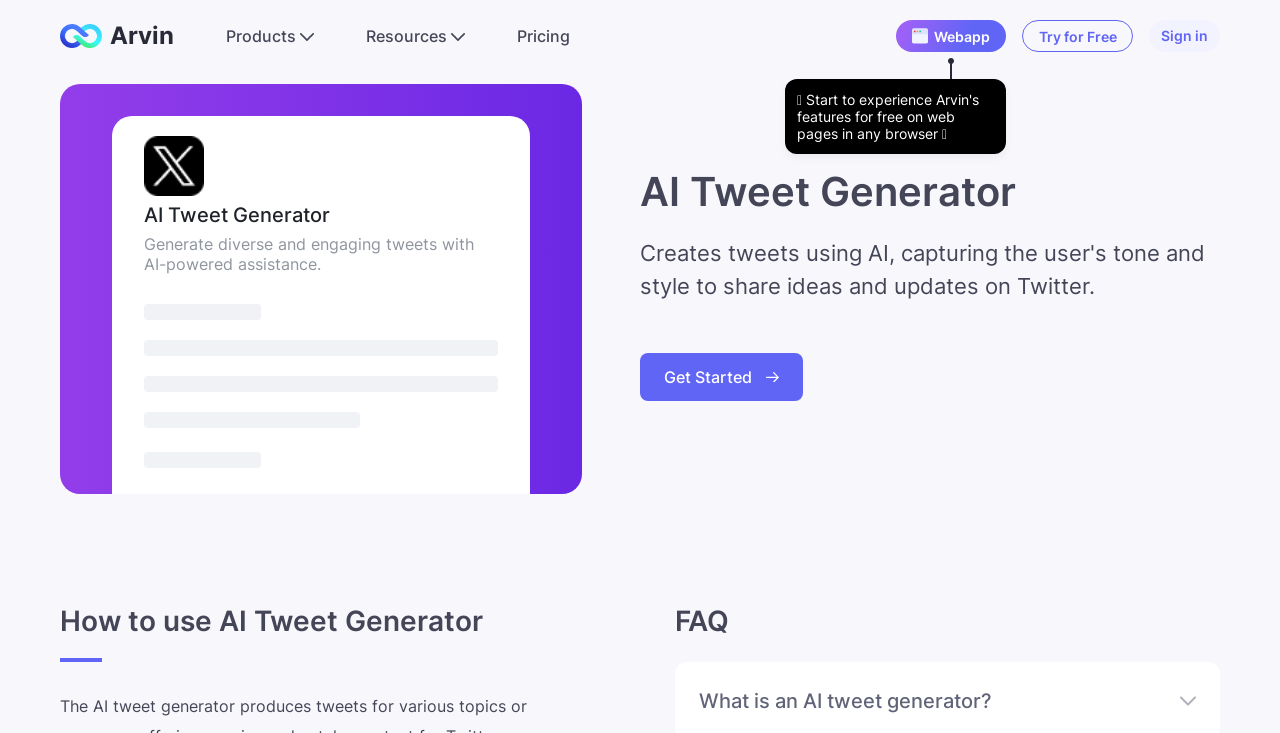What is the name of the logo?
Answer with a single word or phrase, using the screenshot for reference.

Arvin